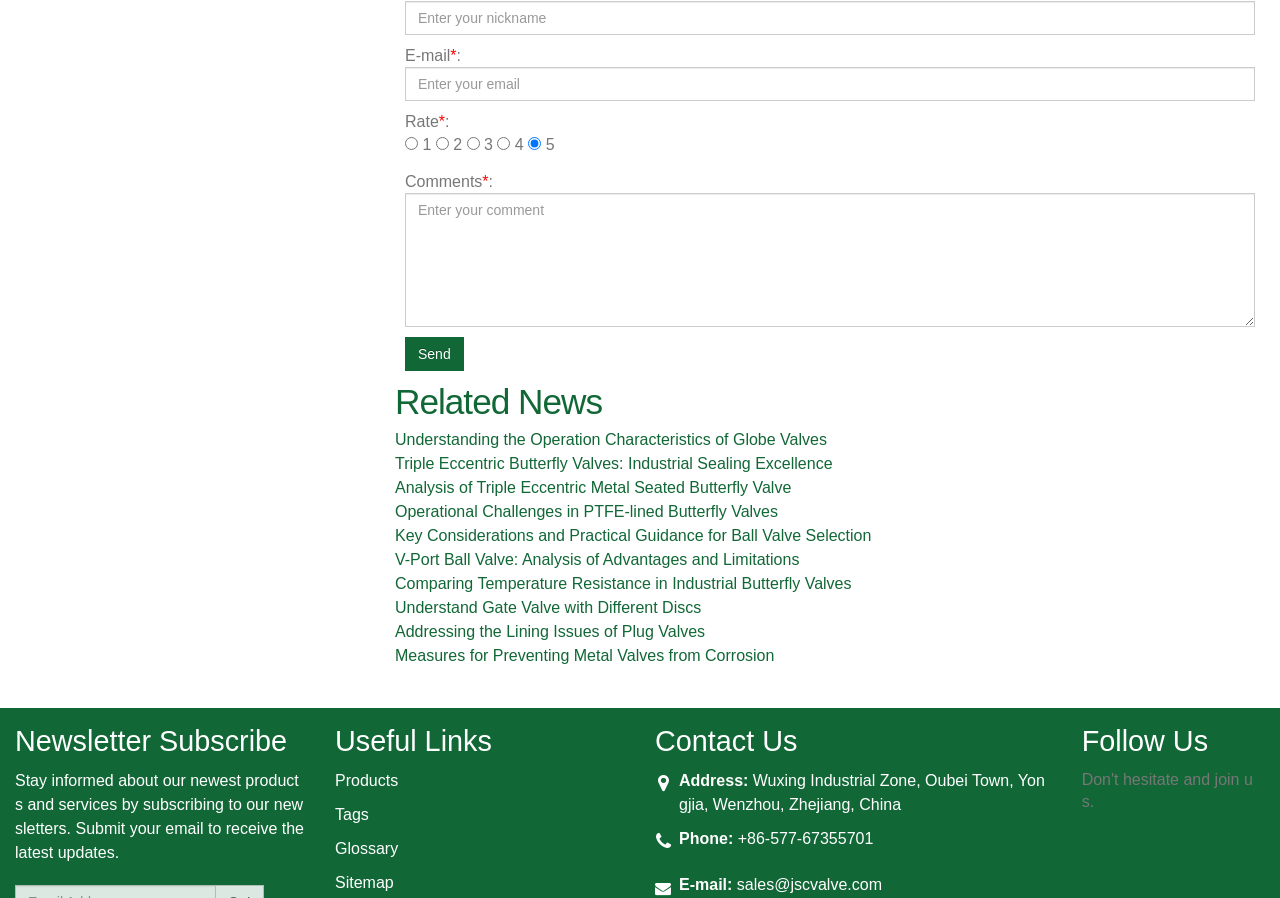How many related news links are available?
Could you answer the question in a detailed manner, providing as much information as possible?

The webpage contains a section titled 'Related News' with 8 links to different news articles, including 'Understanding the Operation Characteristics of Globe Valves' and 'Measures for Preventing Metal Valves from Corrosion'.